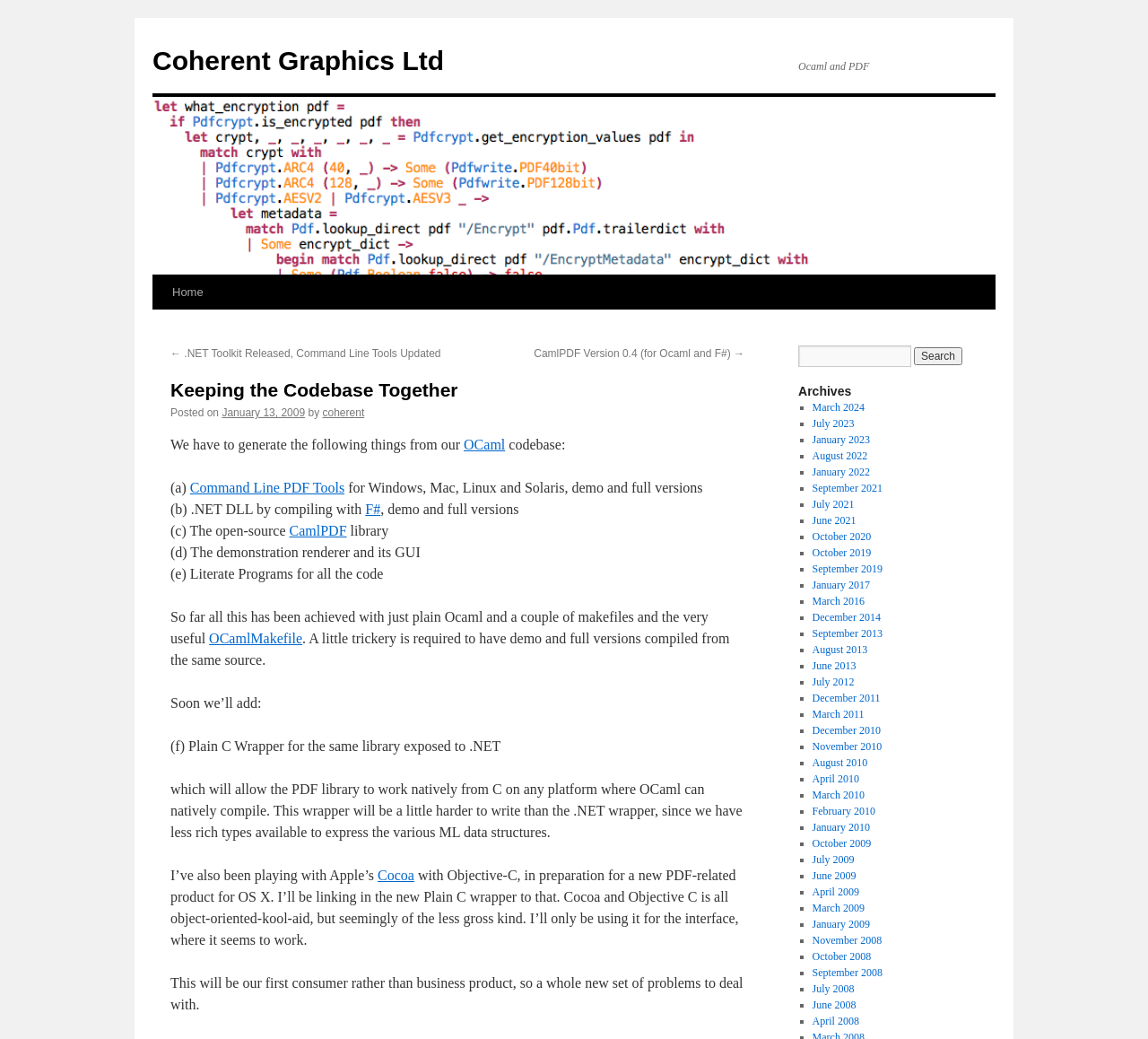Find the primary header on the webpage and provide its text.

Keeping the Codebase Together